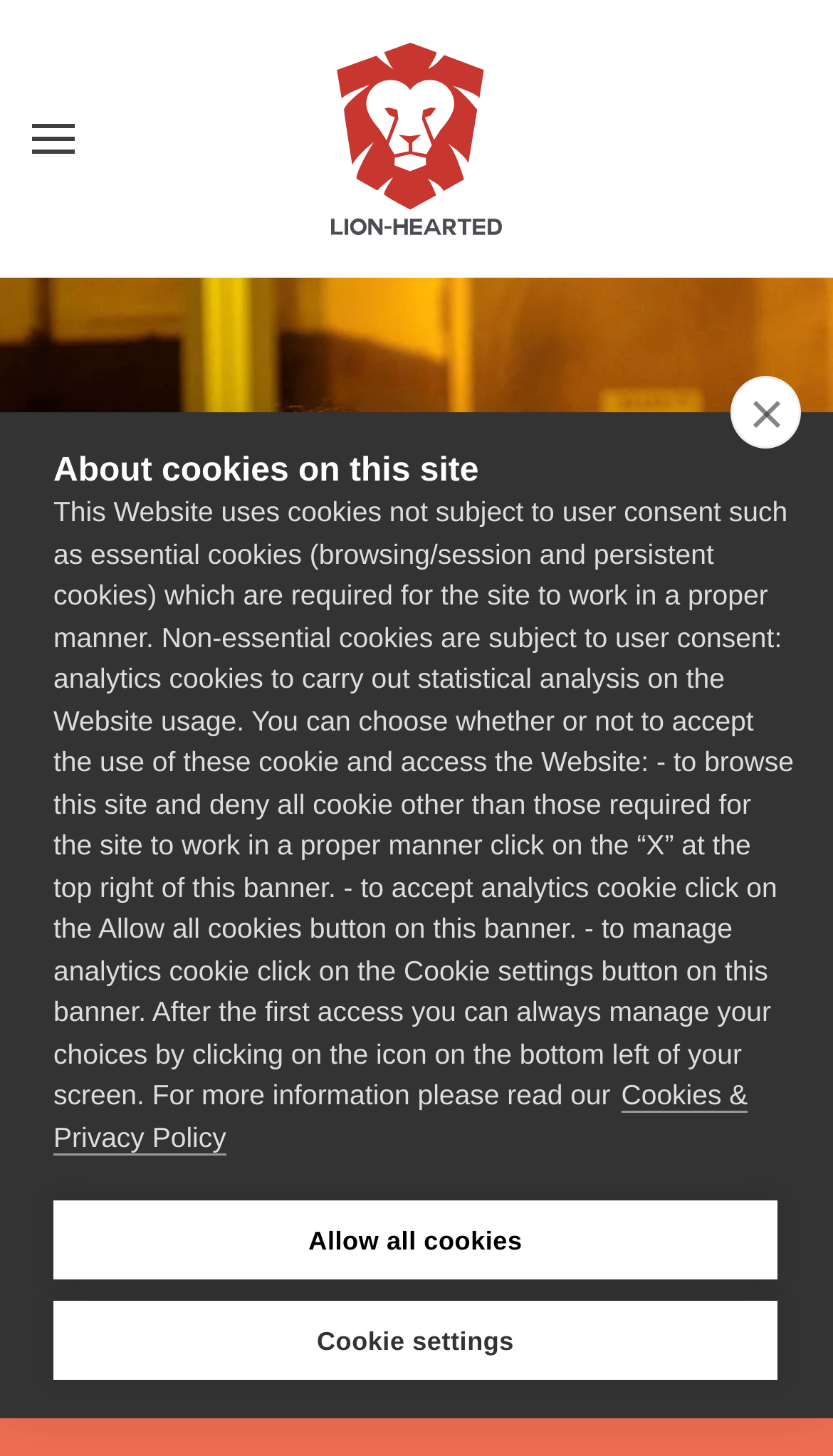Give a concise answer using one word or a phrase to the following question:
What type of cookies are required for the site to work properly?

Essential cookies